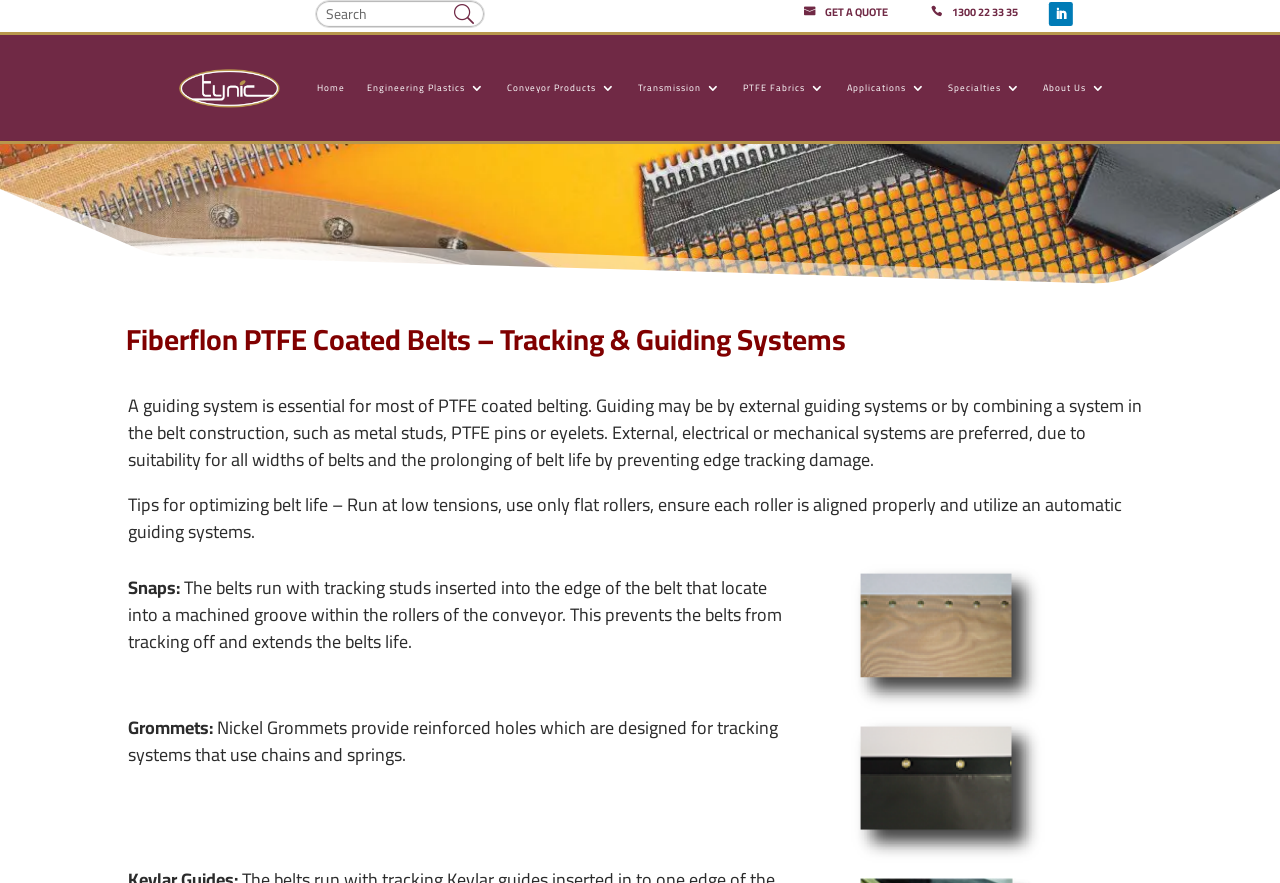Provide the bounding box coordinates of the HTML element this sentence describes: "GET A QUOTE".

[0.636, 0.006, 0.693, 0.031]